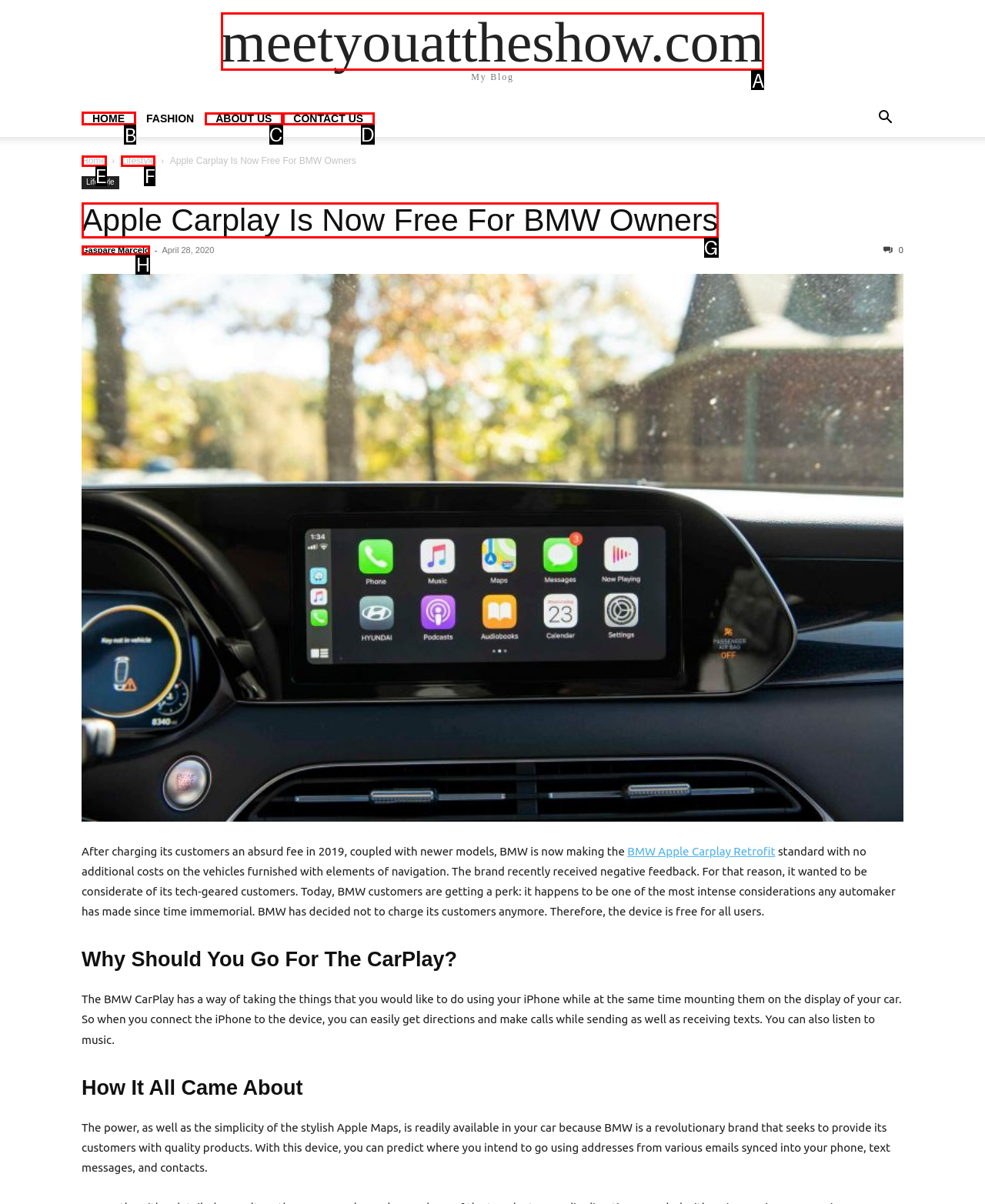Identify which HTML element should be clicked to fulfill this instruction: go to home page Reply with the correct option's letter.

B